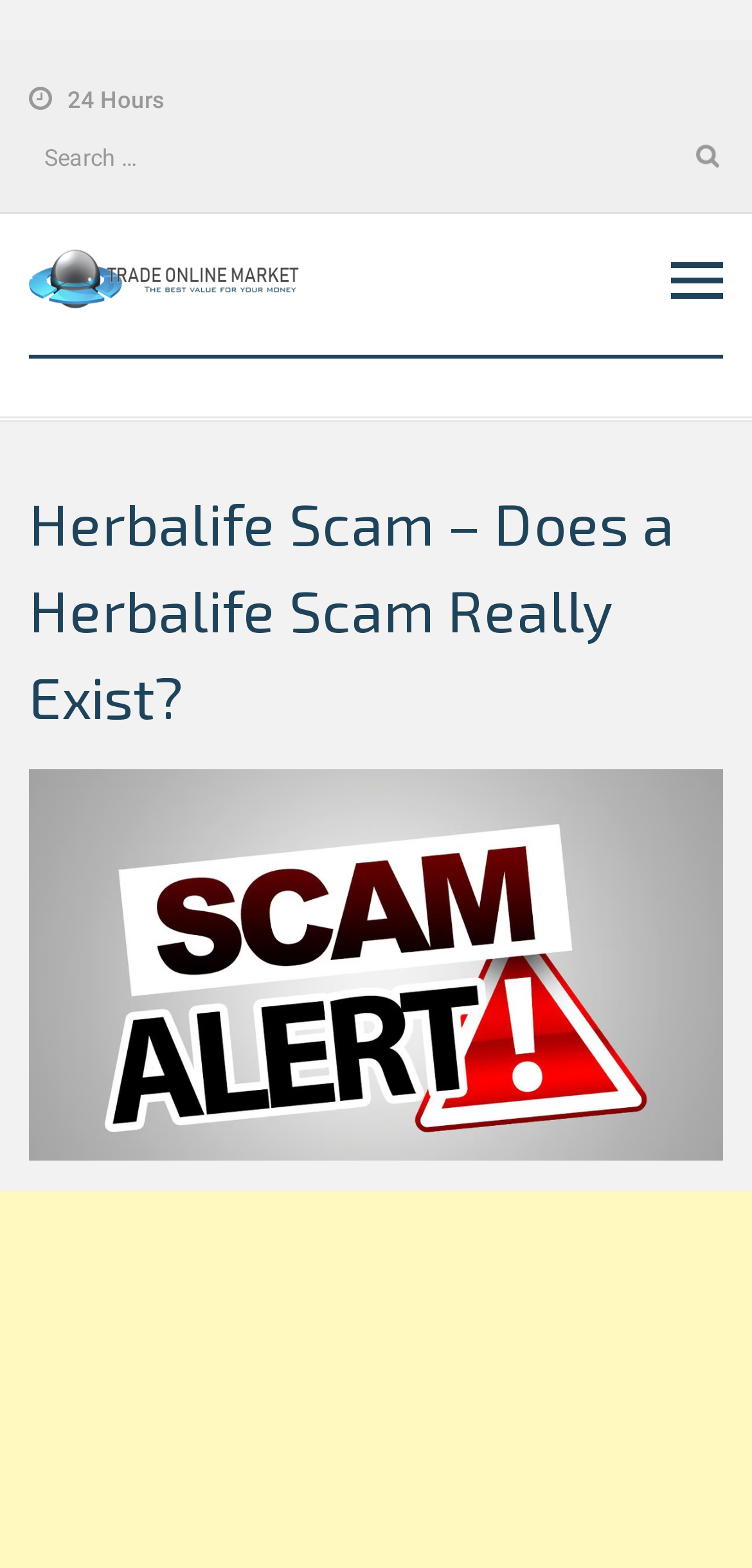What is the search button's position?
Carefully analyze the image and provide a detailed answer to the question.

By analyzing the bounding box coordinates, I found that the search button's y1 and y2 values are 0.087 and 0.111, respectively, which indicates that it is located at the bottom of the webpage. Additionally, its x1 and x2 values are 0.921 and 0.962, respectively, which suggests that it is positioned on the right side of the webpage.